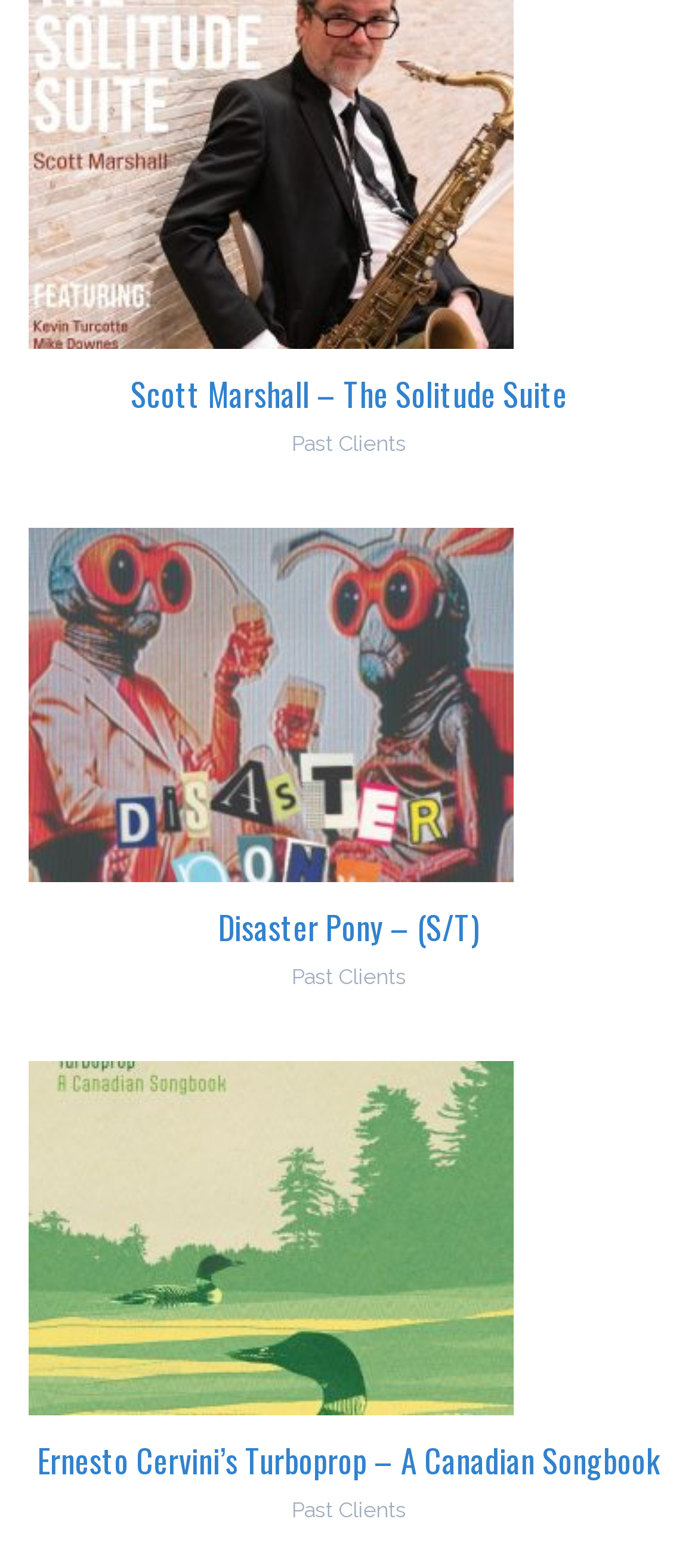Please identify the bounding box coordinates of the clickable element to fulfill the following instruction: "go to Past Clients". The coordinates should be four float numbers between 0 and 1, i.e., [left, top, right, bottom].

[0.418, 0.275, 0.582, 0.291]